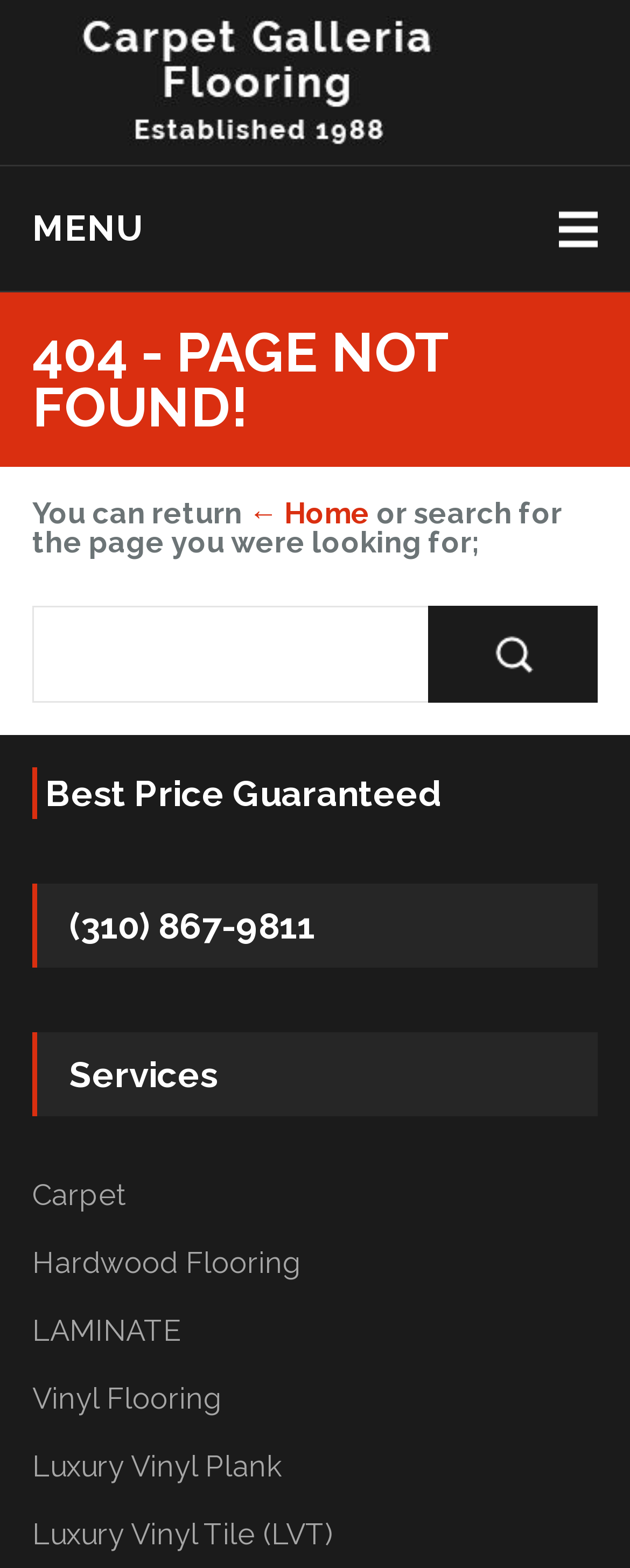What is the guarantee offered by Flooring & Carpet Galleria?
Analyze the screenshot and provide a detailed answer to the question.

I found the guarantee by looking at the heading element with text 'Best Price Guaranteed' which is located at coordinates [0.051, 0.49, 0.949, 0.523].